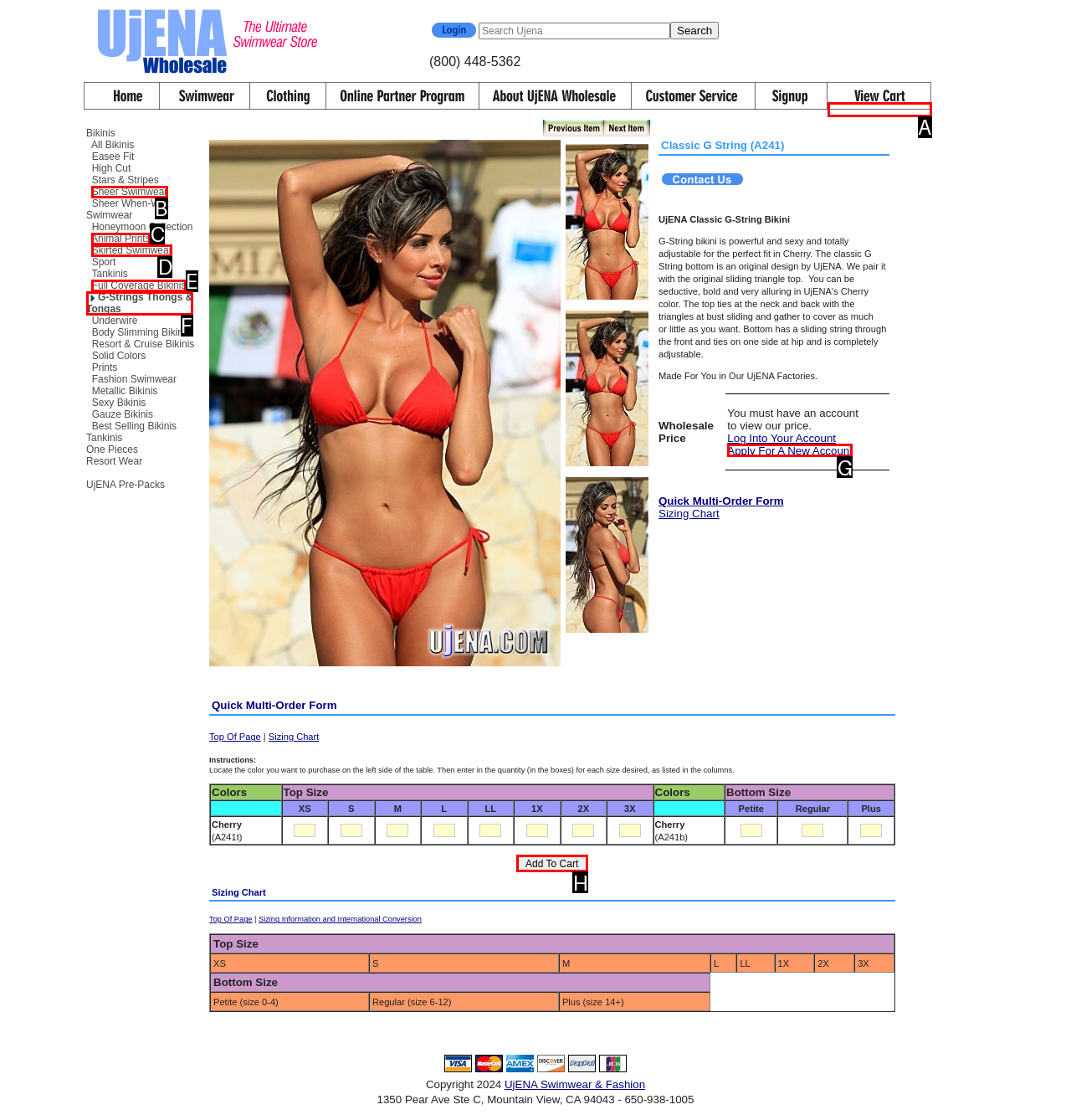Pinpoint the HTML element that fits the description: Apply For A New Account
Answer by providing the letter of the correct option.

G